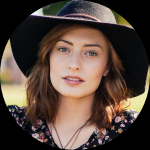Give a short answer to this question using one word or a phrase:
What is the name associated with the profile?

Jashmin Kenny